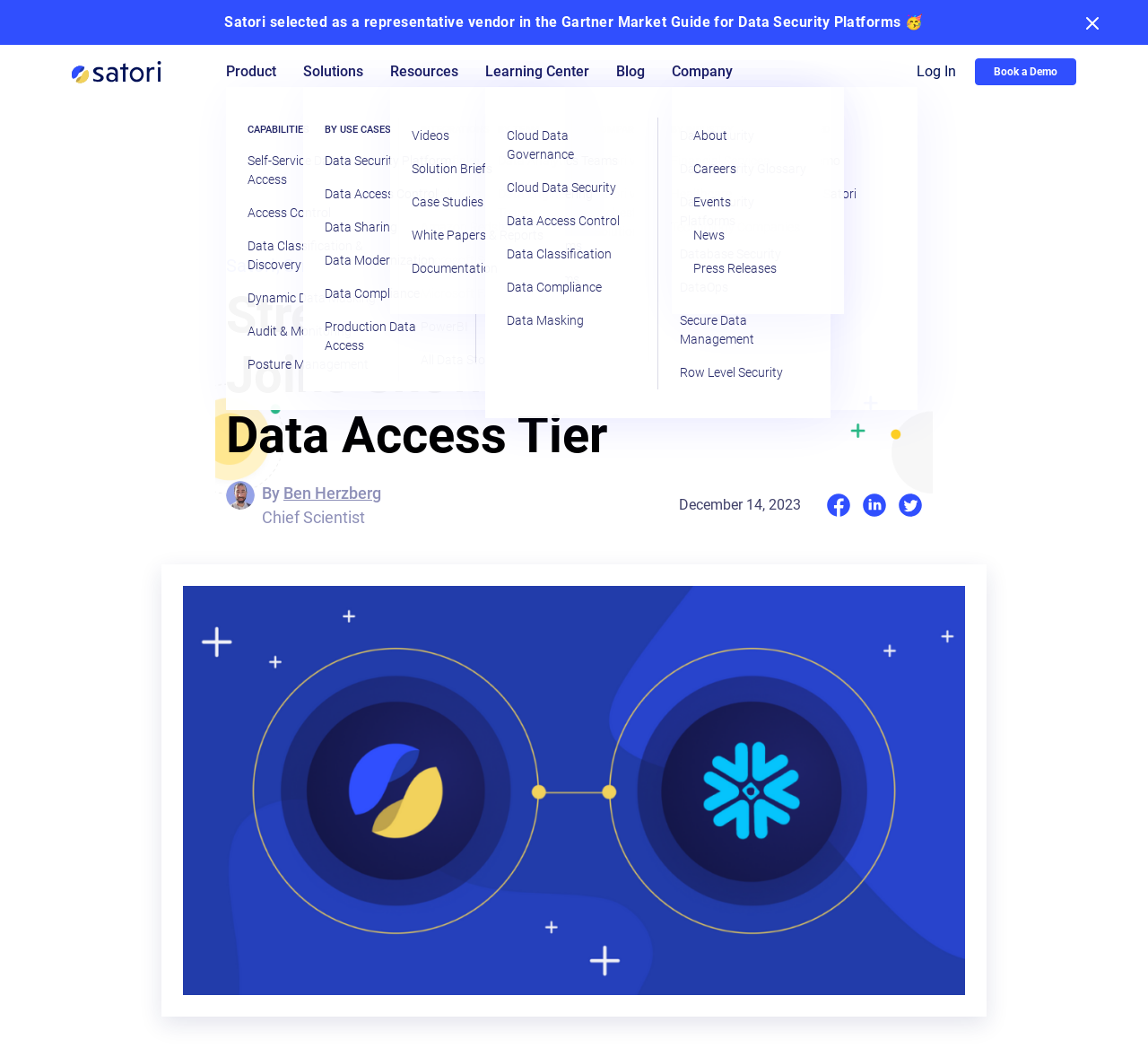Identify the bounding box coordinates of the element that should be clicked to fulfill this task: "Click on the 'Book a Demo' link". The coordinates should be provided as four float numbers between 0 and 1, i.e., [left, top, right, bottom].

[0.668, 0.145, 0.732, 0.162]